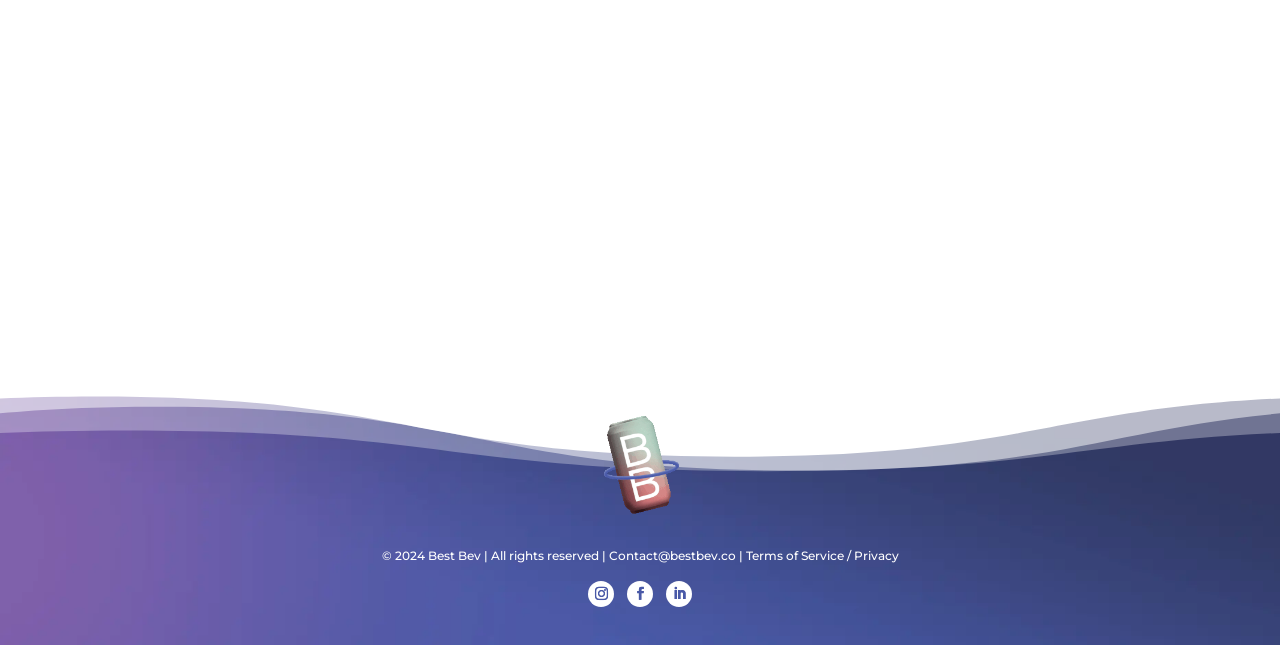Identify the bounding box for the described UI element. Provide the coordinates in (top-left x, top-left y, bottom-right x, bottom-right y) format with values ranging from 0 to 1: Contact@bestbev.co

[0.475, 0.85, 0.575, 0.873]